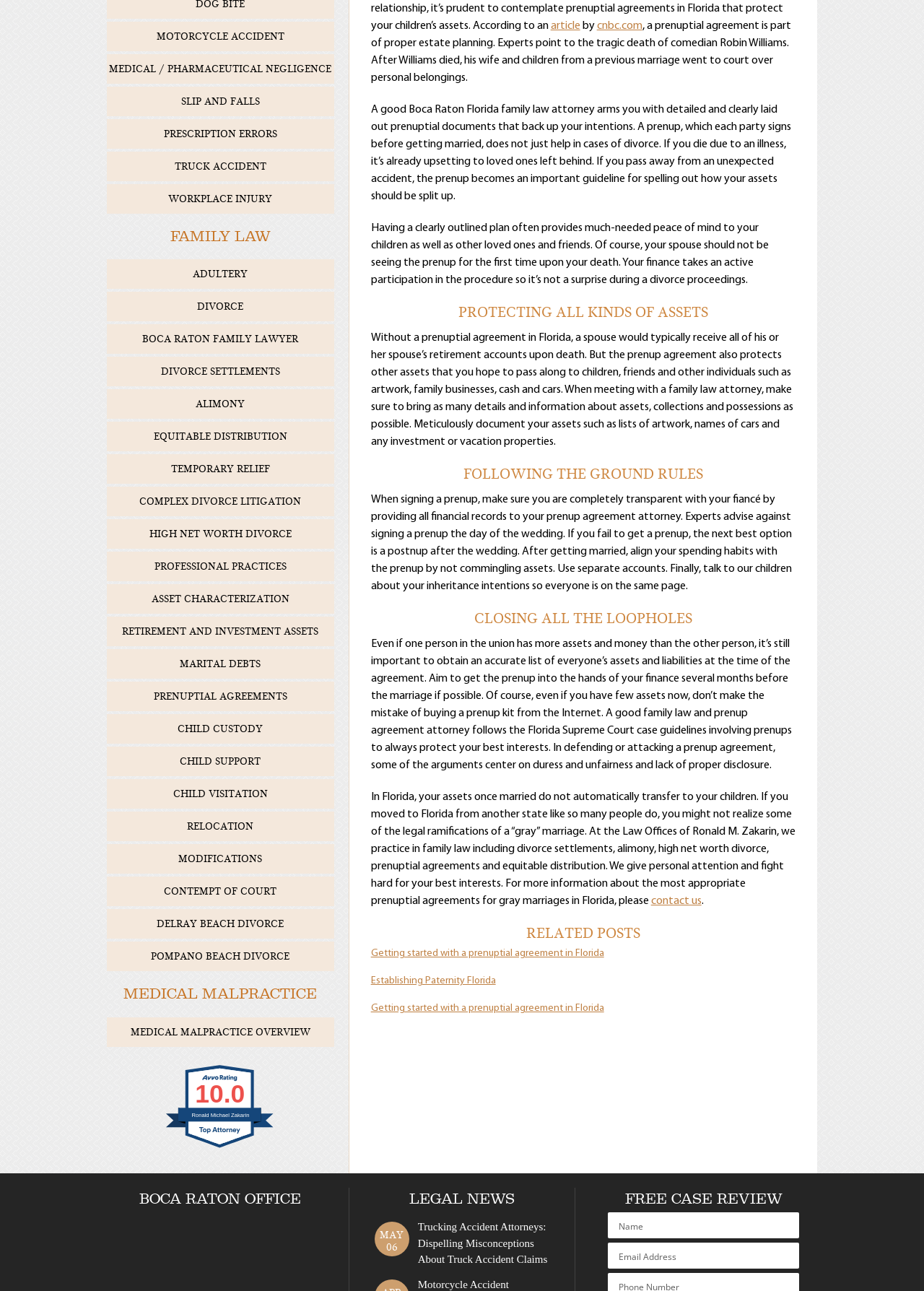Find and provide the bounding box coordinates for the UI element described here: "cnbc.com". The coordinates should be given as four float numbers between 0 and 1: [left, top, right, bottom].

[0.646, 0.016, 0.695, 0.025]